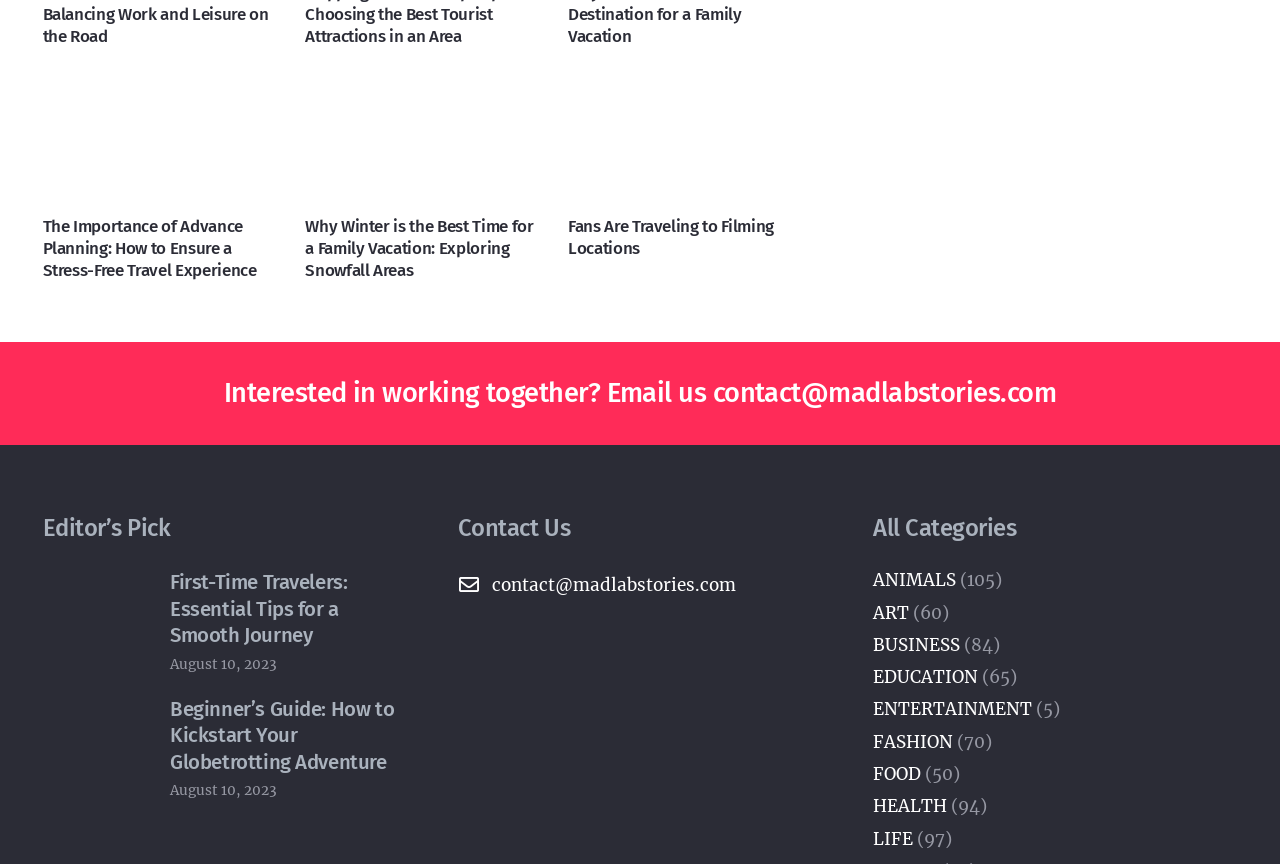Utilize the details in the image to thoroughly answer the following question: How many categories are listed on the webpage?

I counted the number of link elements under the 'All Categories' heading, which are 'ANIMALS', 'ART', 'BUSINESS', 'EDUCATION', 'ENTERTAINMENT', 'FASHION', 'FOOD', 'HEALTH', and 'LIFE'. Each of these links represents a separate category.